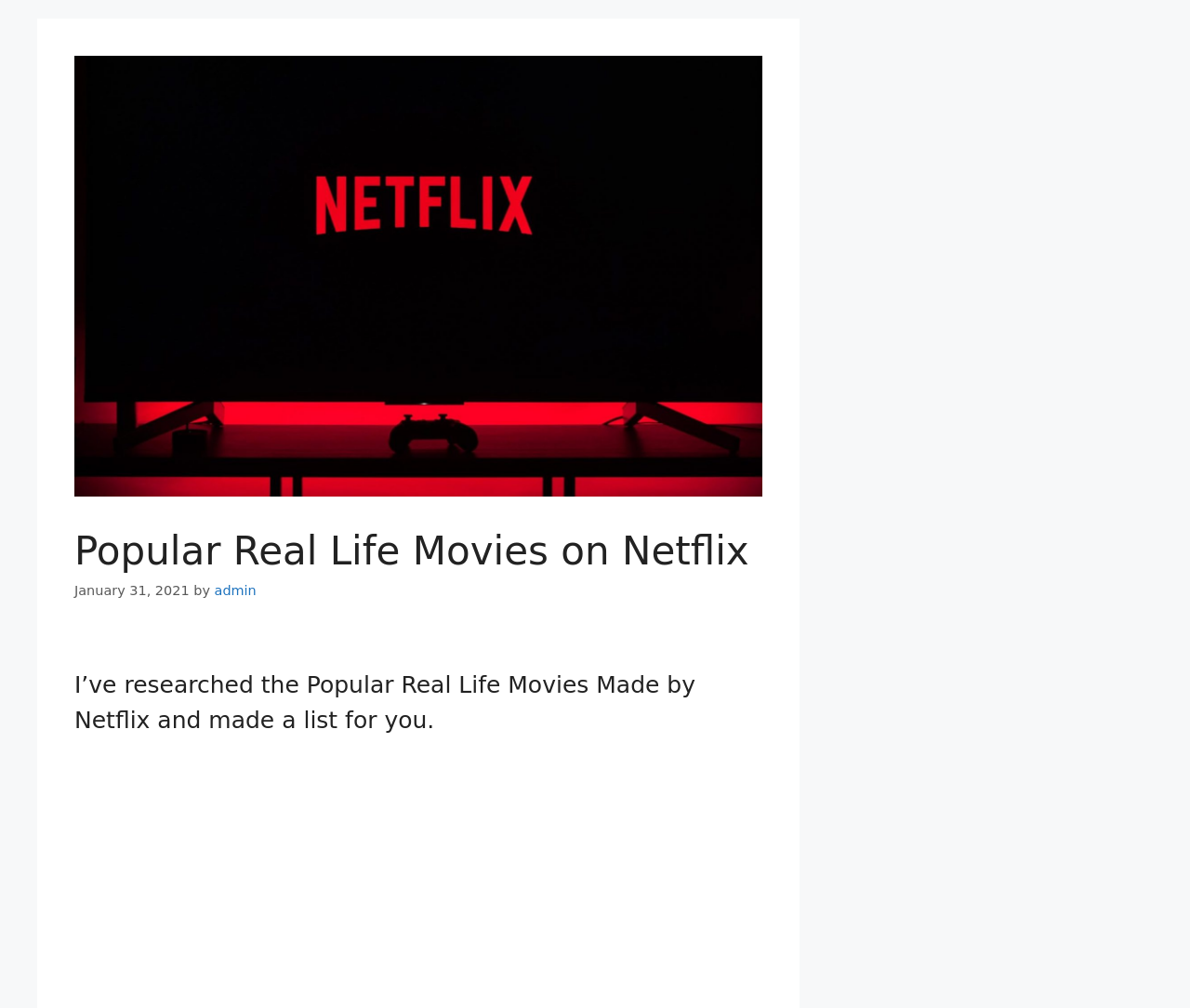Predict the bounding box for the UI component with the following description: "admin".

[0.18, 0.579, 0.215, 0.593]